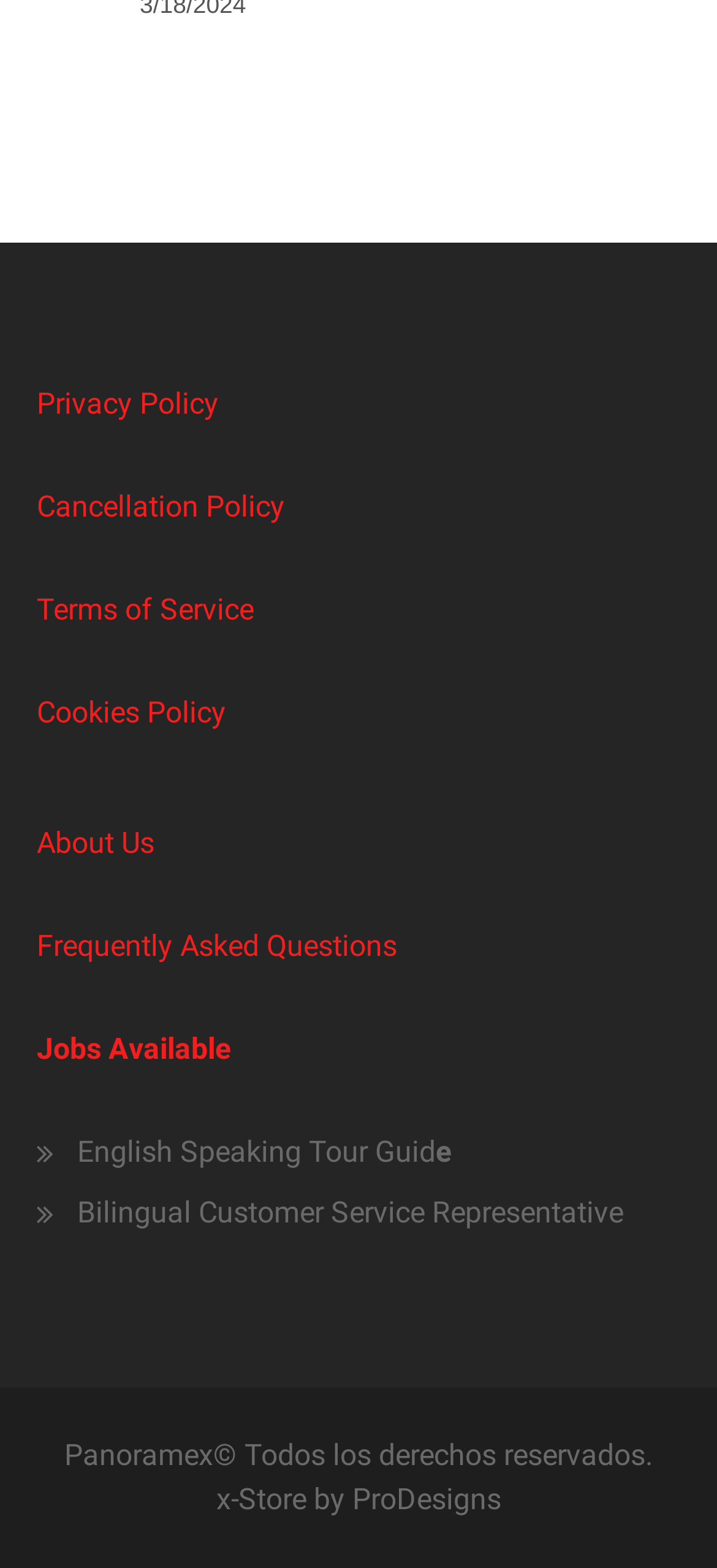Using the format (top-left x, top-left y, bottom-right x, bottom-right y), provide the bounding box coordinates for the described UI element. All values should be floating point numbers between 0 and 1: Bilingual Customer Service Representative

[0.108, 0.763, 0.869, 0.785]